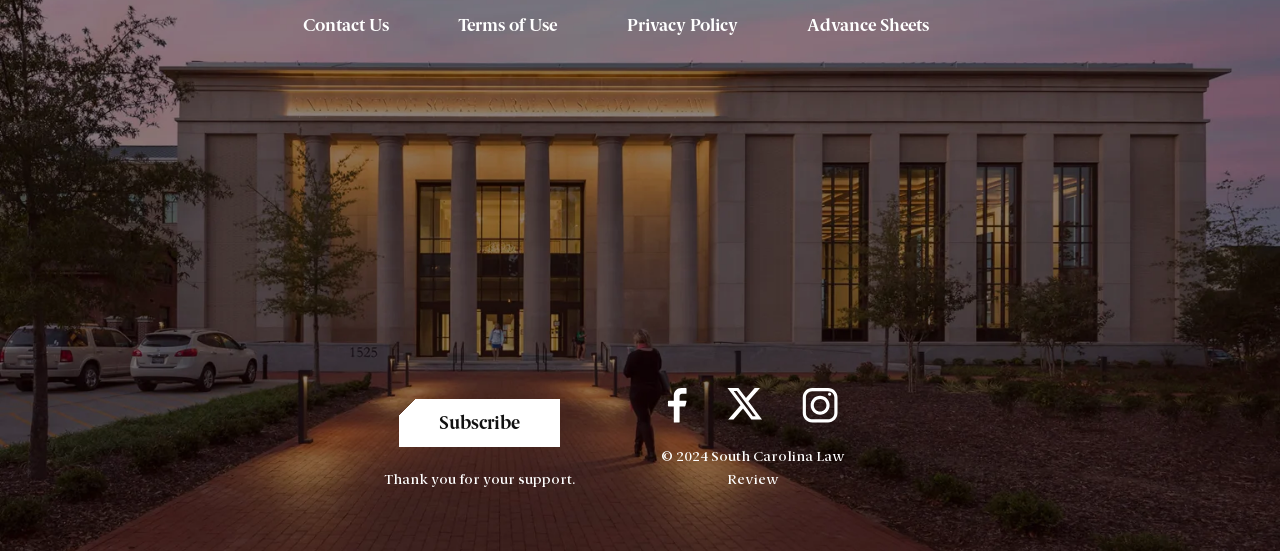Specify the bounding box coordinates of the area that needs to be clicked to achieve the following instruction: "Contact us".

[0.237, 0.022, 0.304, 0.072]